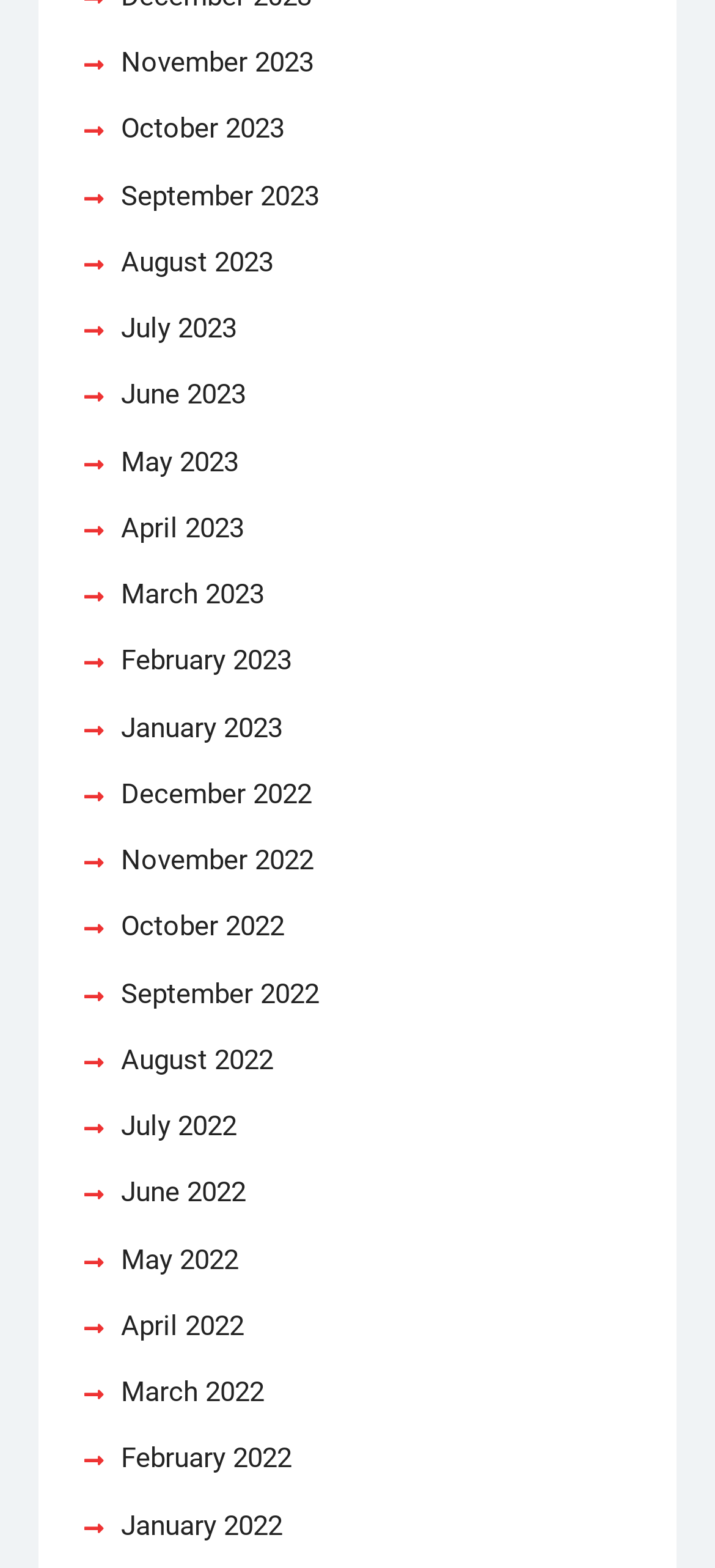Answer the question below in one word or phrase:
What is the latest month listed?

November 2023